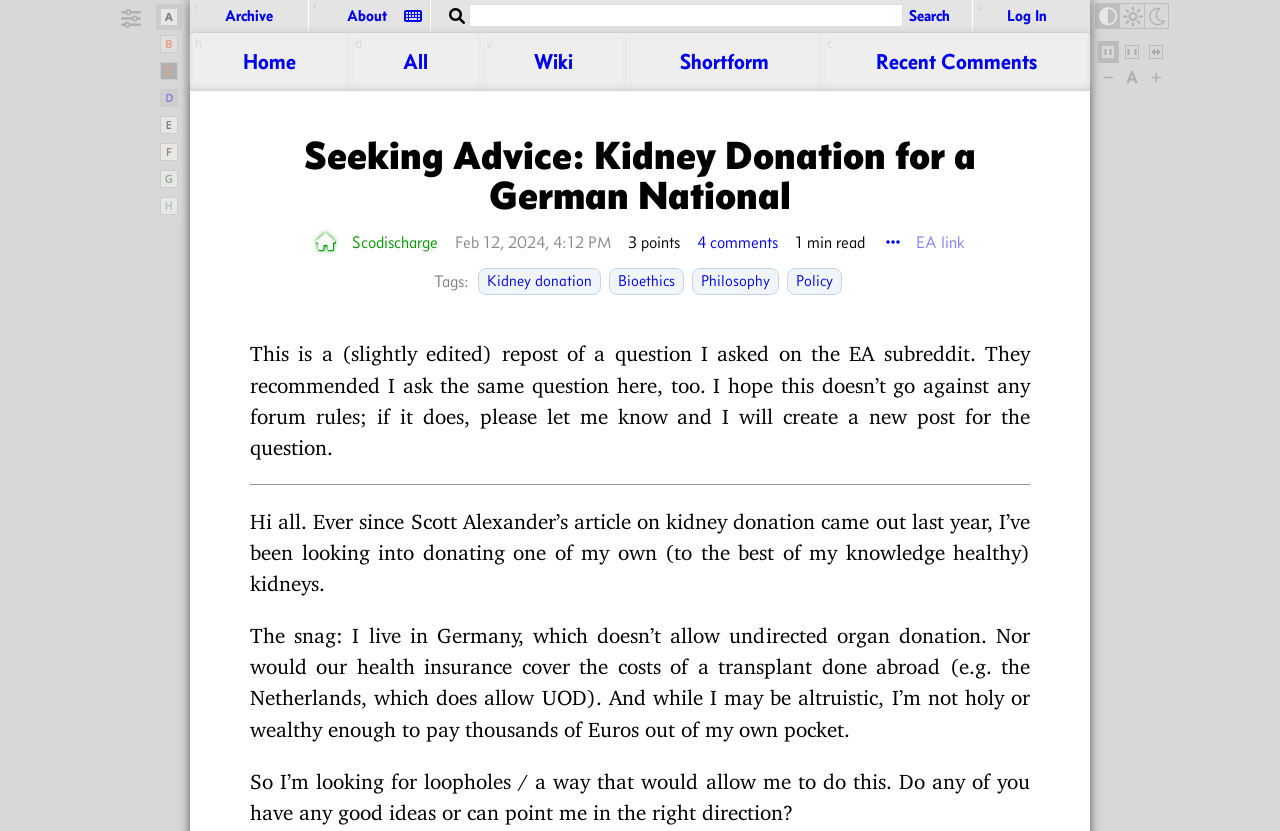Bounding box coordinates are specified in the format (top-left x, top-left y, bottom-right x, bottom-right y). All values are floating point numbers bounded between 0 and 1. Please provide the bounding box coordinate of the region this sentence describes: Best Of

None